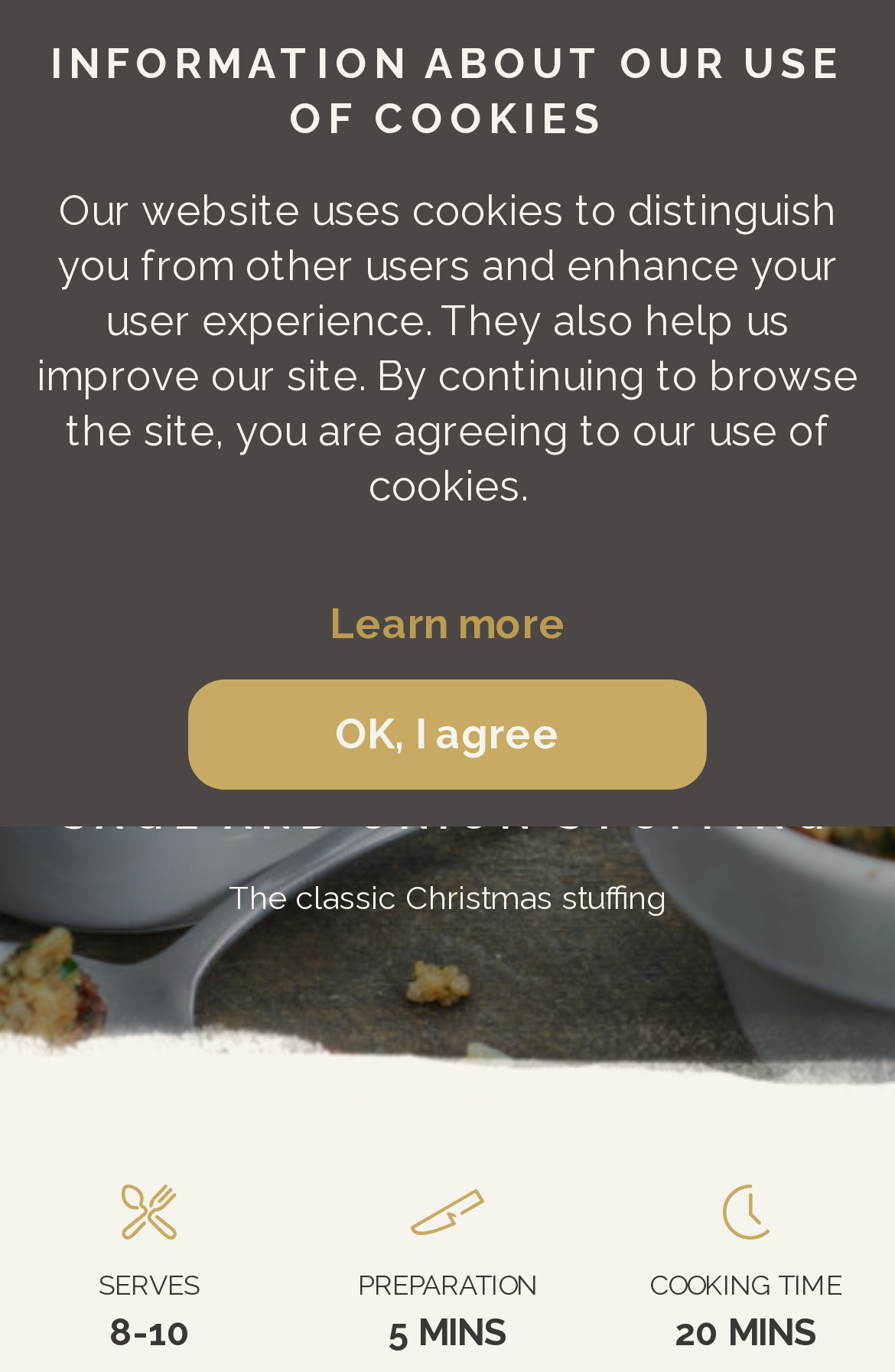Look at the image and give a detailed response to the following question: What is the cooking time of the recipe?

I obtained the answer by analyzing the figcaption element with the static text 'COOKING TIME' and the static text '20 MINS' which specifies the cooking time required for the recipe.